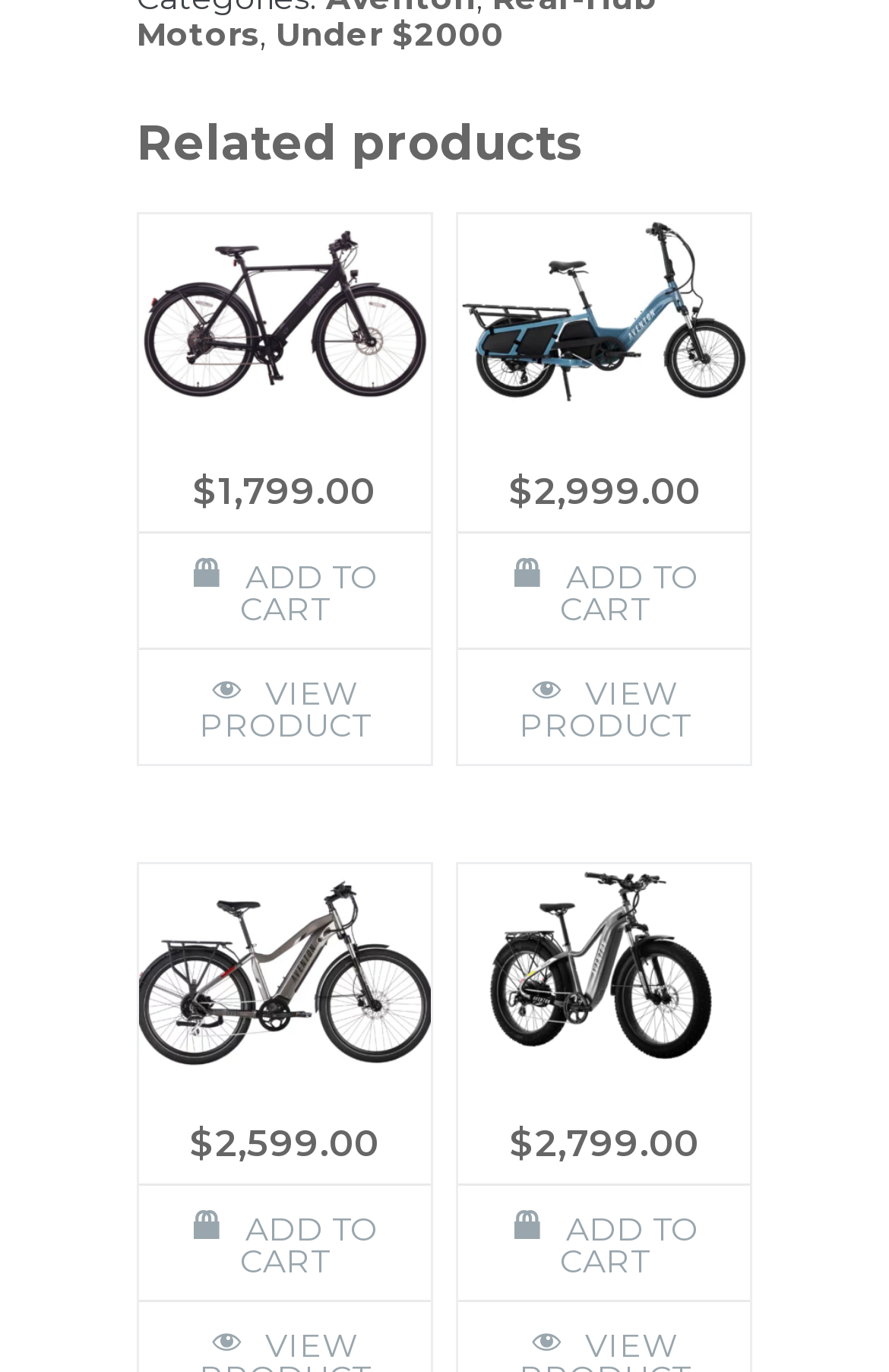Determine the bounding box coordinates for the HTML element mentioned in the following description: "Add to cart". The coordinates should be a list of four floats ranging from 0 to 1, represented as [left, top, right, bottom].

[0.516, 0.862, 0.844, 0.947]